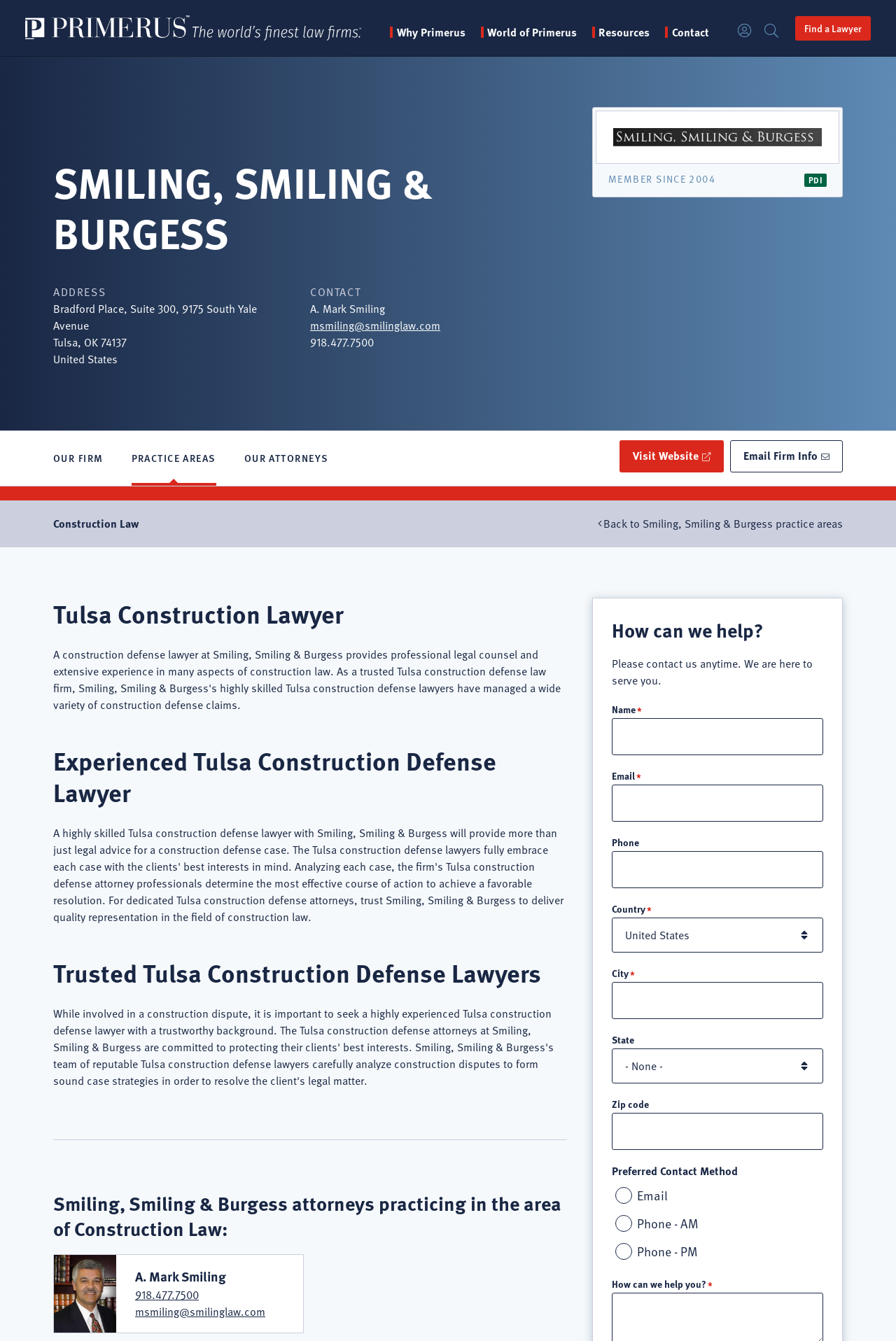Locate and extract the headline of this webpage.

Tulsa Construction Lawyer